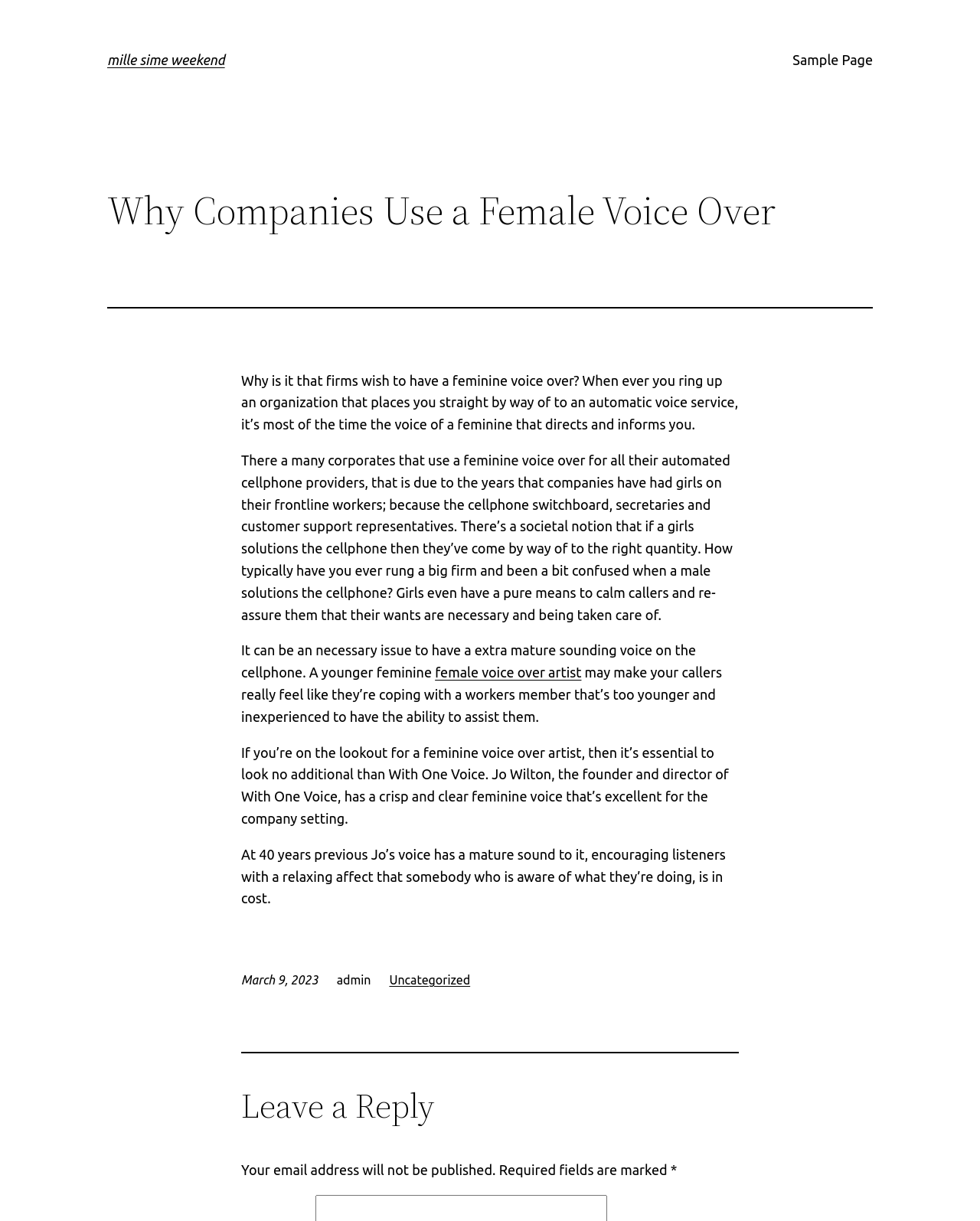Show the bounding box coordinates for the HTML element as described: "Uncategorized".

[0.397, 0.797, 0.48, 0.808]